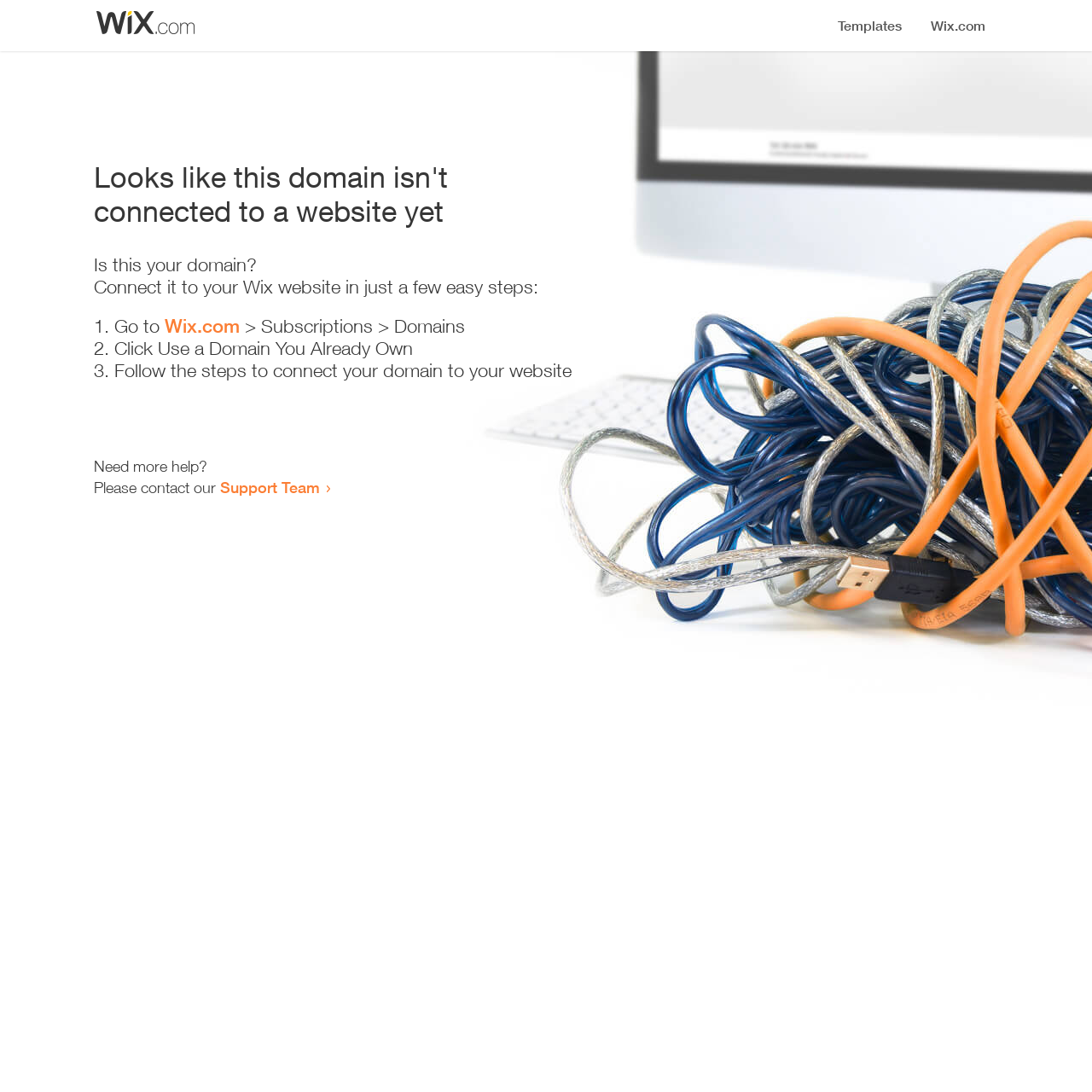Respond to the question below with a concise word or phrase:
What is the current status of the domain?

Not connected